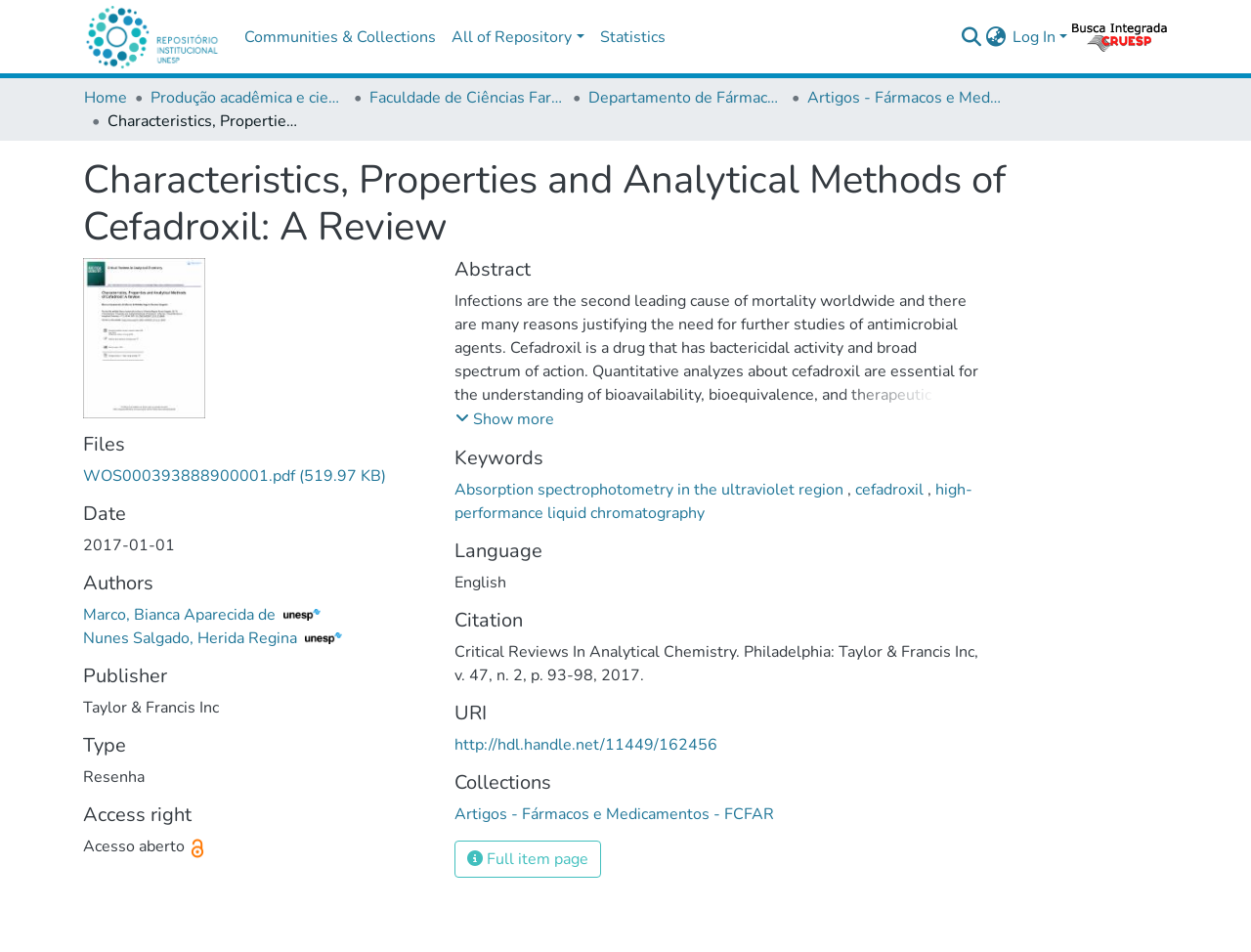Find the bounding box coordinates of the clickable element required to execute the following instruction: "View full item page". Provide the coordinates as four float numbers between 0 and 1, i.e., [left, top, right, bottom].

[0.363, 0.883, 0.48, 0.922]